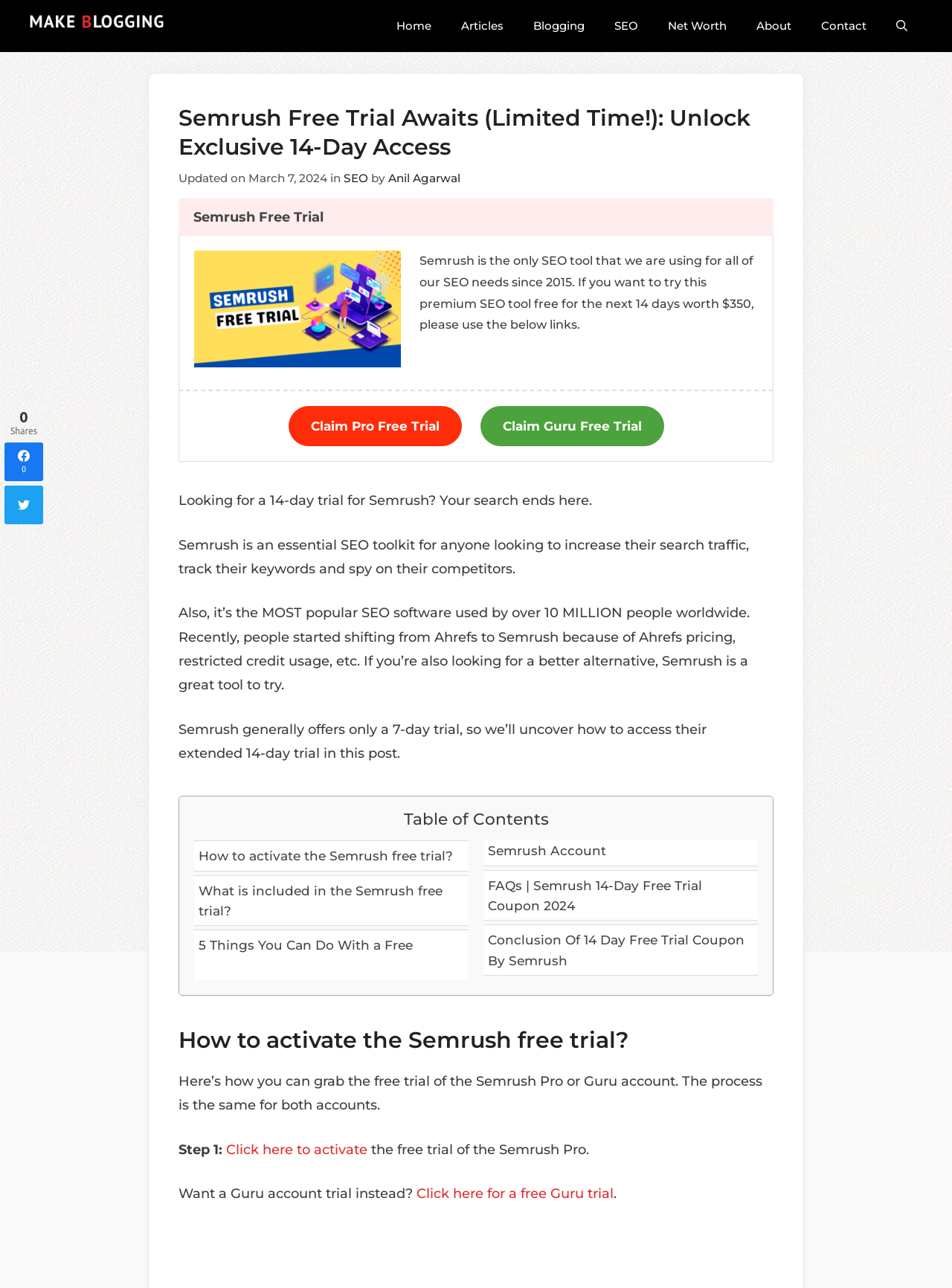How many people are using Semrush worldwide?
Please provide a single word or phrase in response based on the screenshot.

Over 10 million